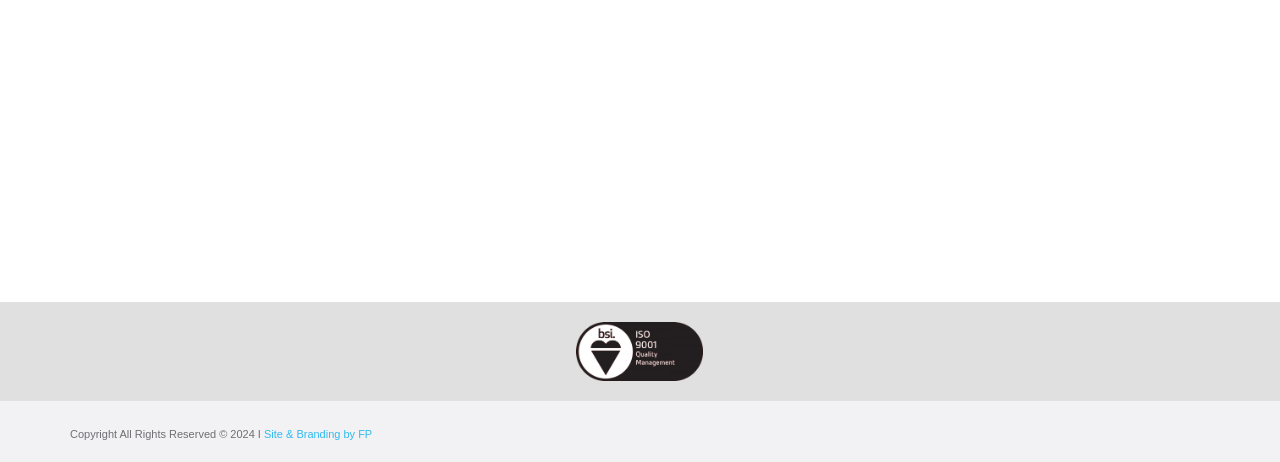What is the purpose of the link 'Request a quote'?
Deliver a detailed and extensive answer to the question.

Based on the text of the link 'Request a quote', I infer that its purpose is to allow users to request a quote for a product or service.